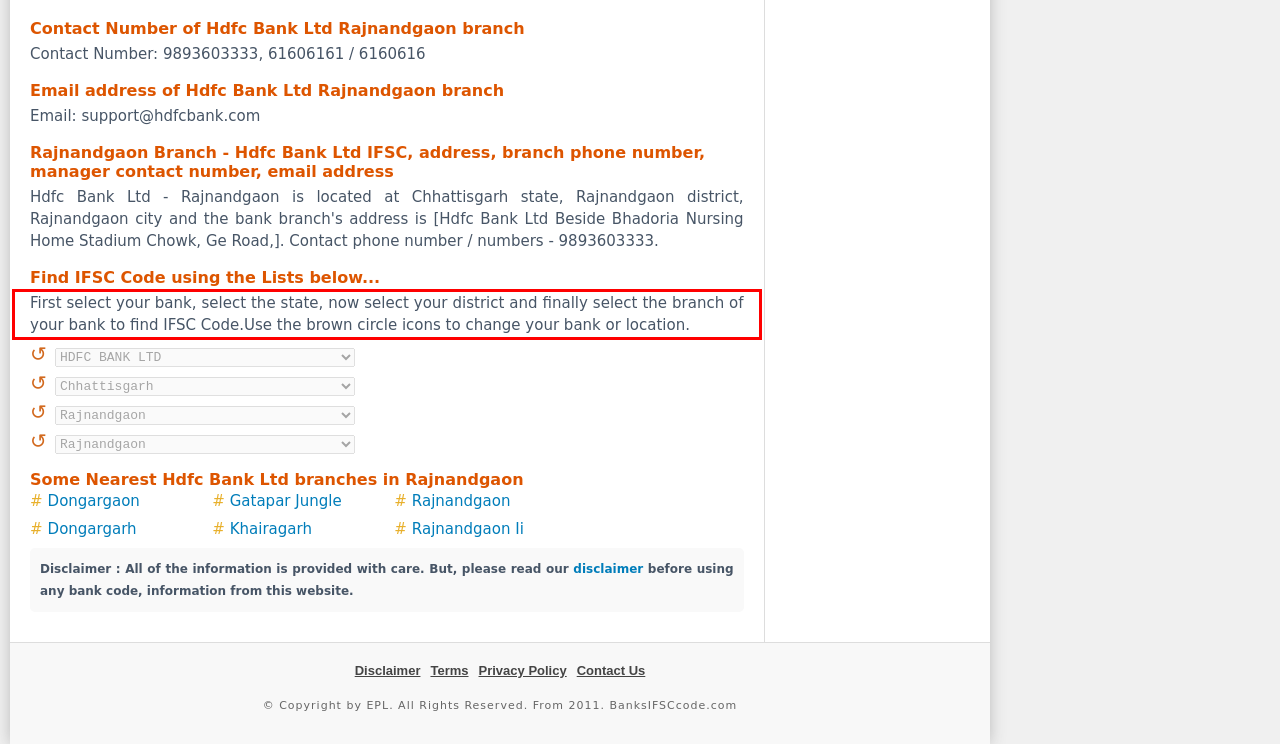Given a webpage screenshot with a red bounding box, perform OCR to read and deliver the text enclosed by the red bounding box.

First select your bank, select the state, now select your district and finally select the branch of your bank to find IFSC Code.Use the brown circle icons to change your bank or location.